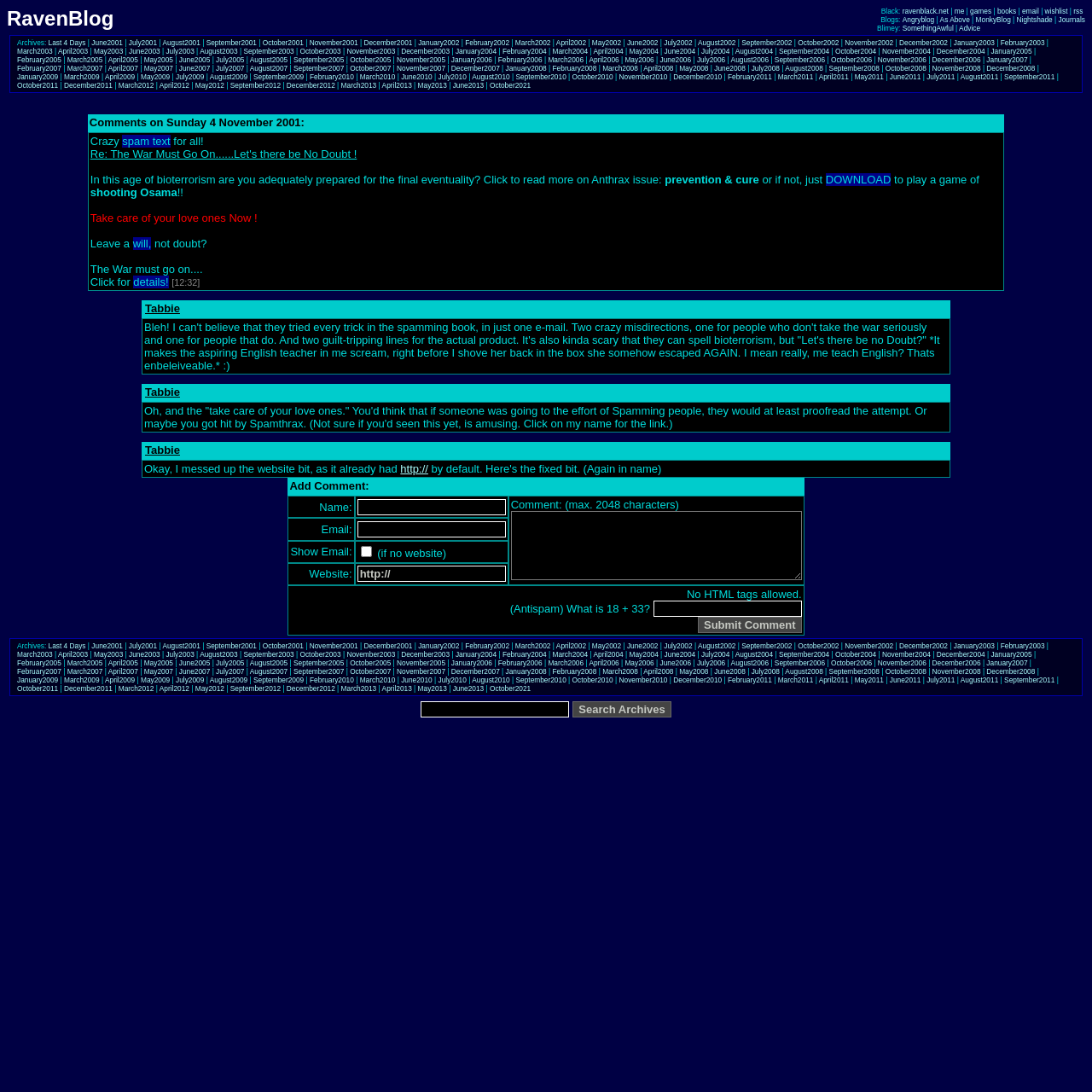How many links are in the 'Blogs' section?
Give a detailed response to the question by analyzing the screenshot.

I counted the number of links in the 'Blogs' section, which are 'Angryblog', 'As Above', 'MonkyBlog', 'Nightshade', and 'Journals'. Therefore, there are 5 links in the 'Blogs' section.